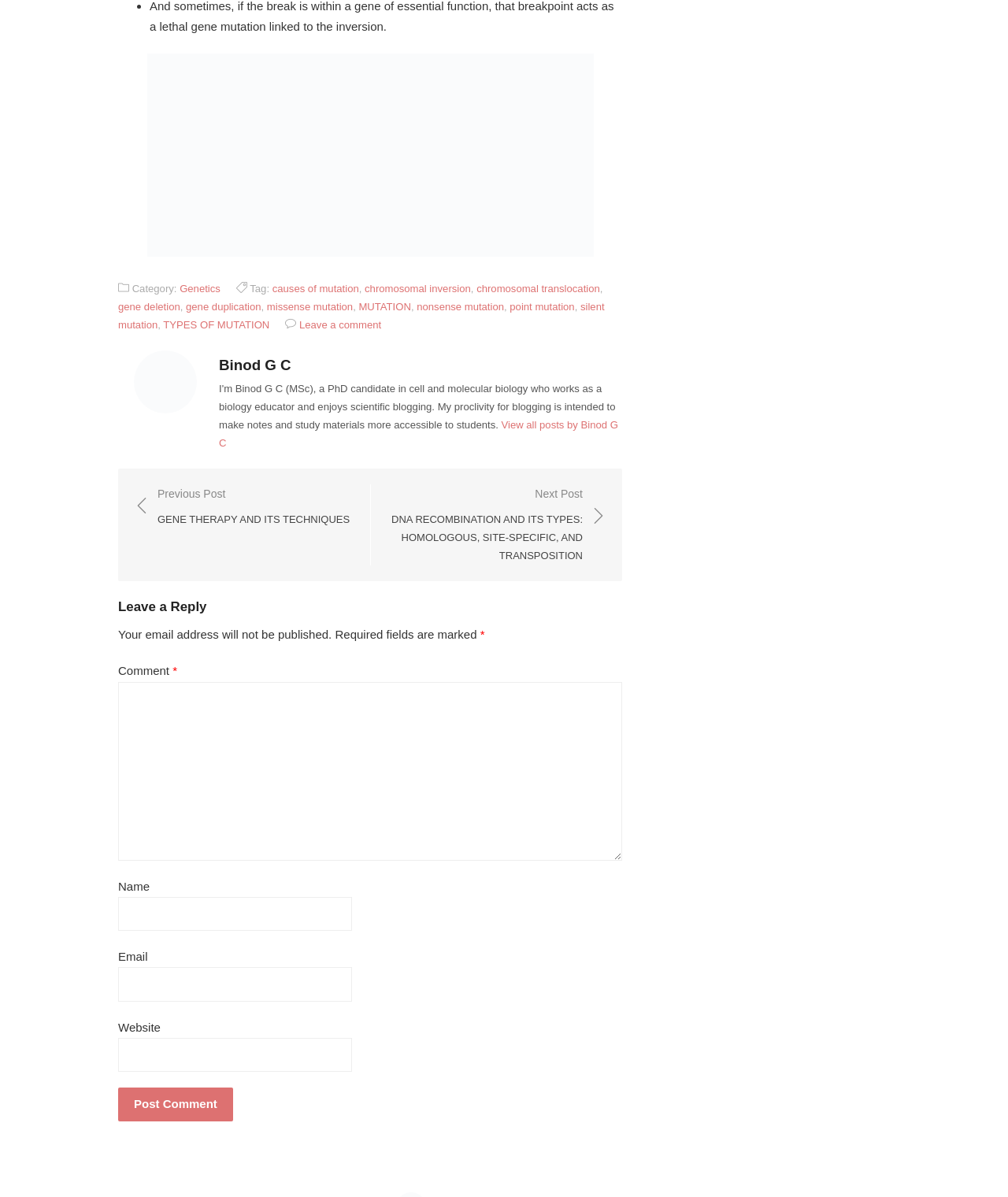Provide the bounding box coordinates for the UI element described in this sentence: "missense mutation". The coordinates should be four float values between 0 and 1, i.e., [left, top, right, bottom].

[0.265, 0.251, 0.35, 0.261]